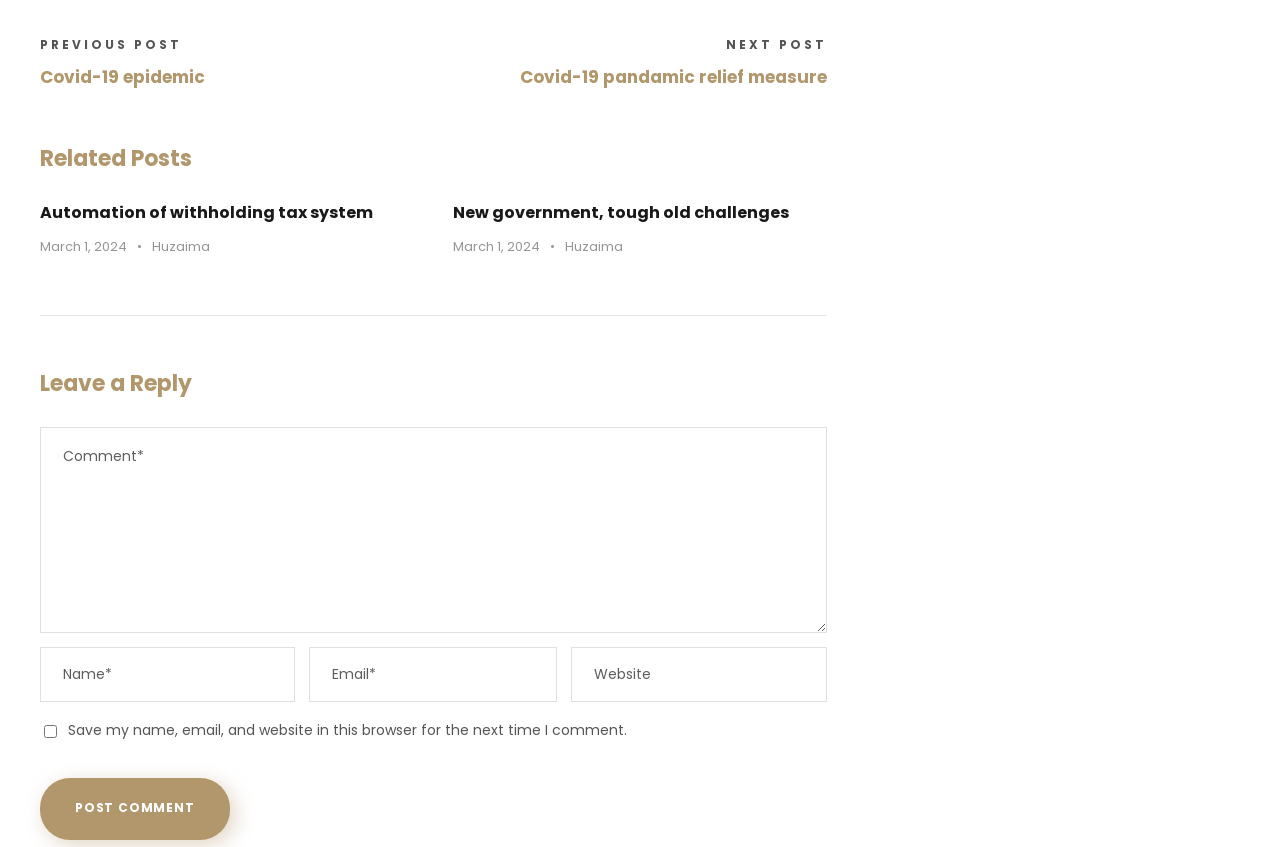What is the function of the button? Analyze the screenshot and reply with just one word or a short phrase.

Post Comment